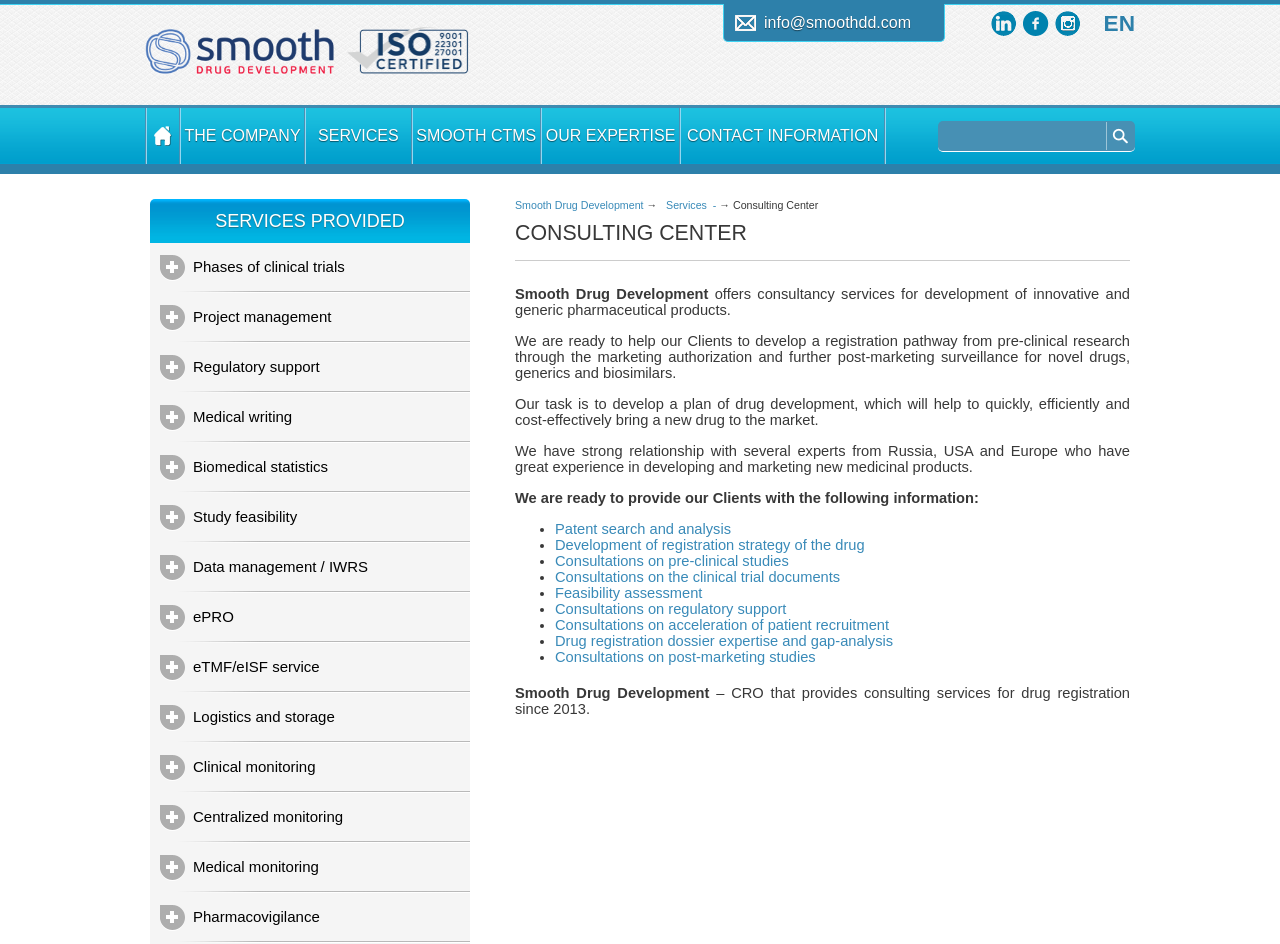What is the expertise of the company's partners?
Based on the screenshot, answer the question with a single word or phrase.

Developing and marketing new medicinal products